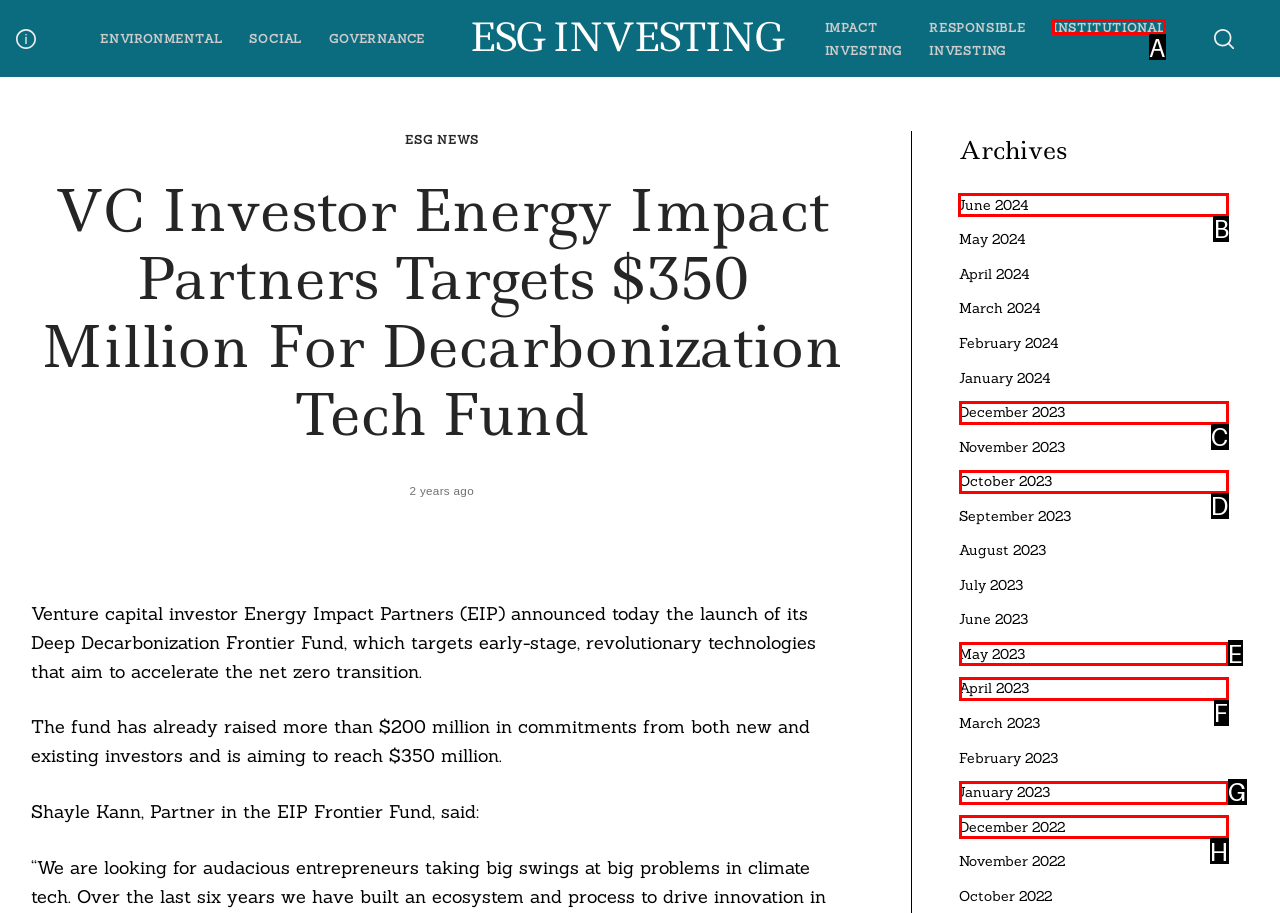Determine which HTML element I should select to execute the task: Click on 'A faster load_textdomain'
Reply with the corresponding option's letter from the given choices directly.

None